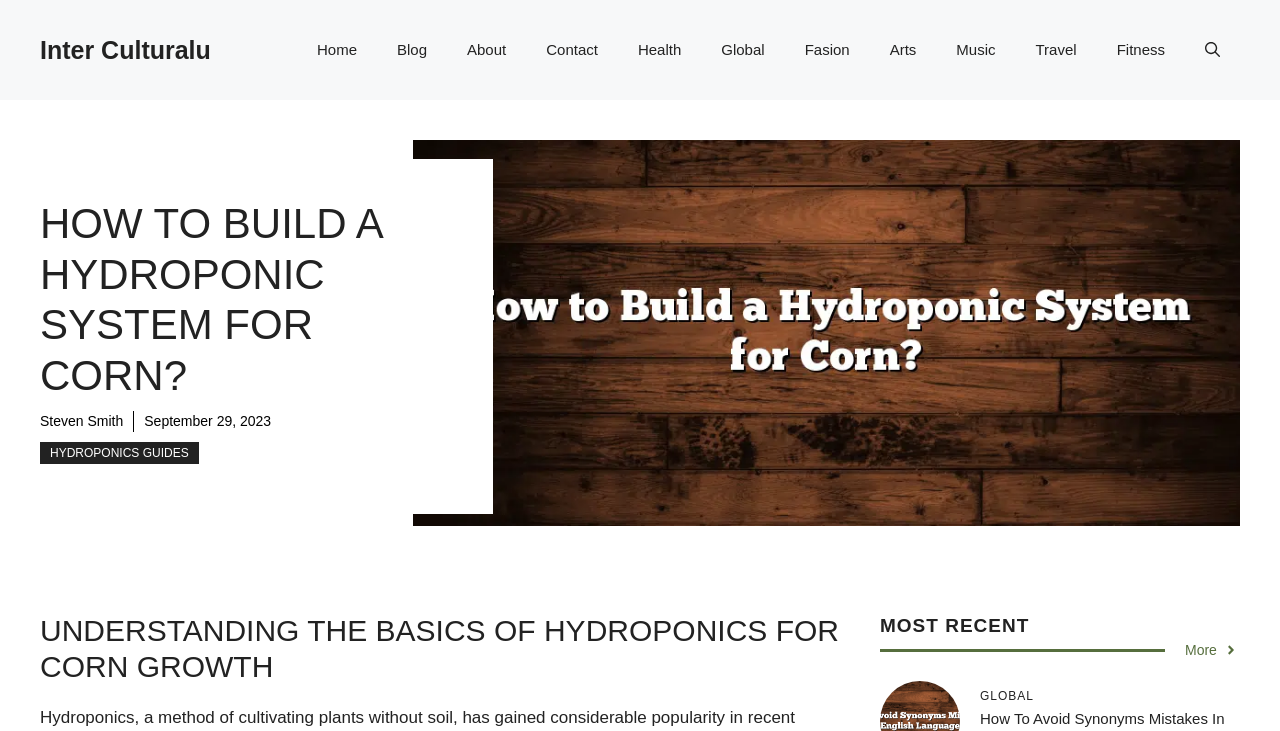What is the section below the main content?
Look at the image and respond with a single word or a short phrase.

MOST RECENT